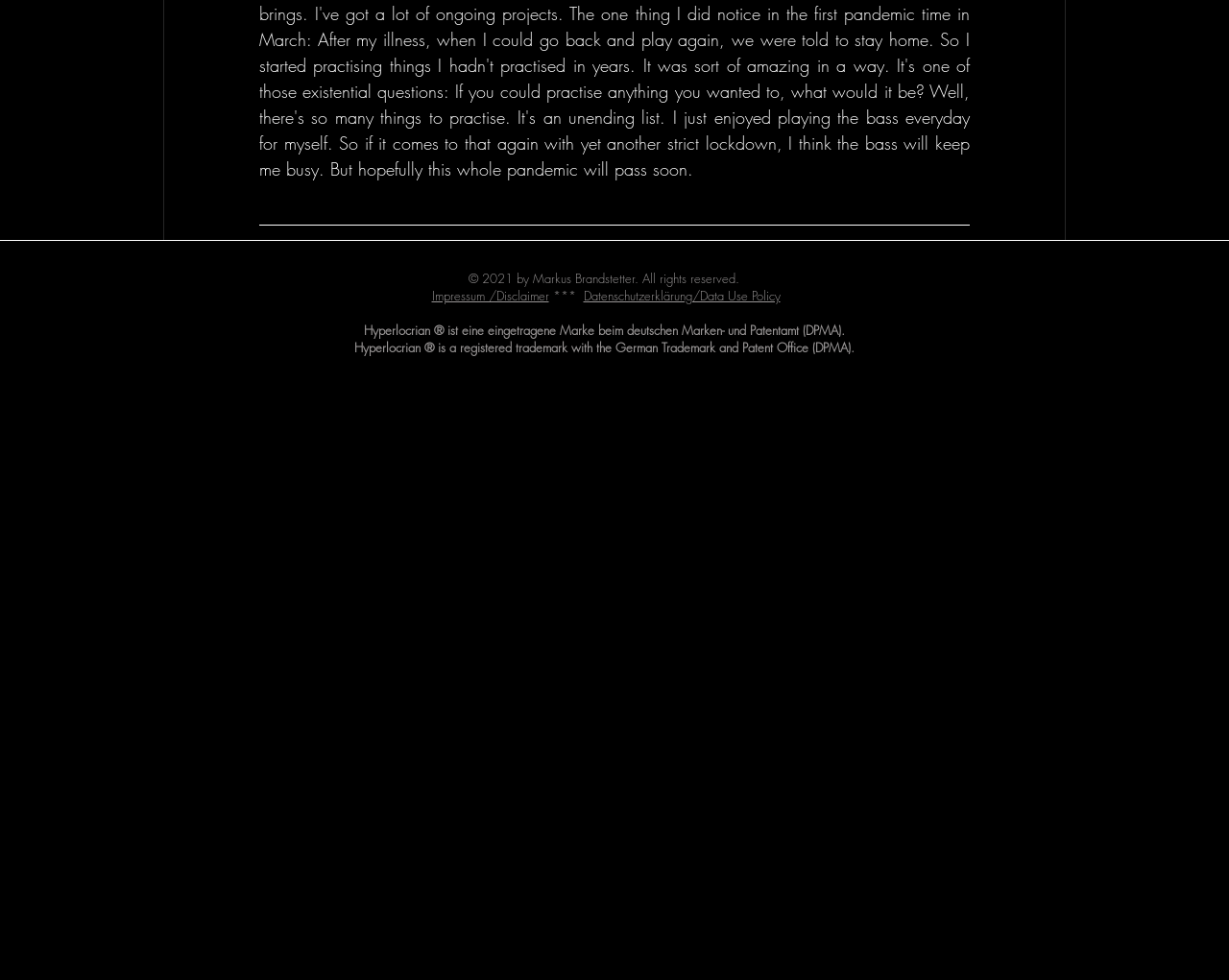Determine the bounding box coordinates of the region to click in order to accomplish the following instruction: "Share via Facebook". Provide the coordinates as four float numbers between 0 and 1, specifically [left, top, right, bottom].

[0.211, 0.454, 0.226, 0.472]